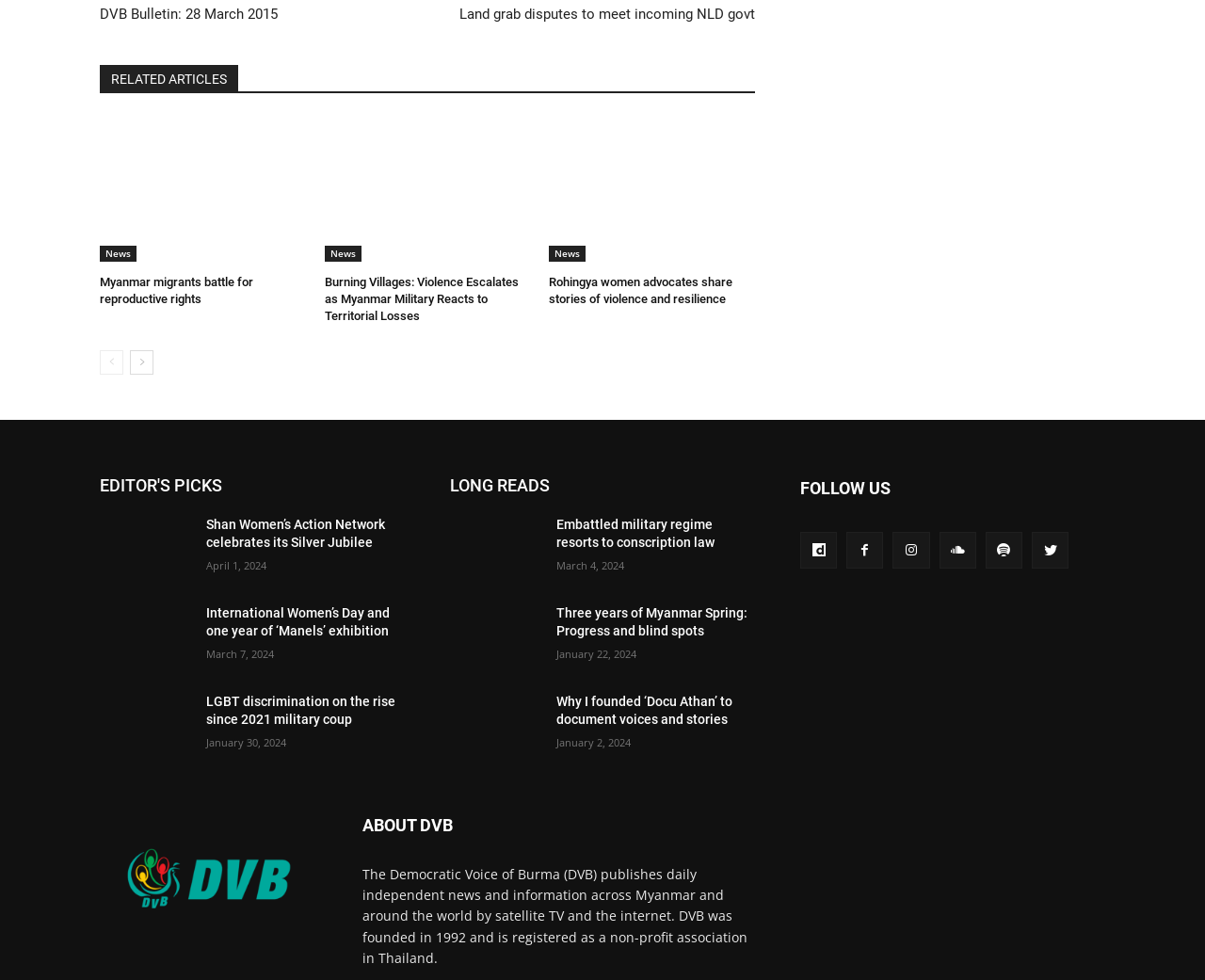Could you provide the bounding box coordinates for the portion of the screen to click to complete this instruction: "Read 'Shan Women’s Action Network celebrates its Silver Jubilee'"?

[0.083, 0.526, 0.159, 0.591]